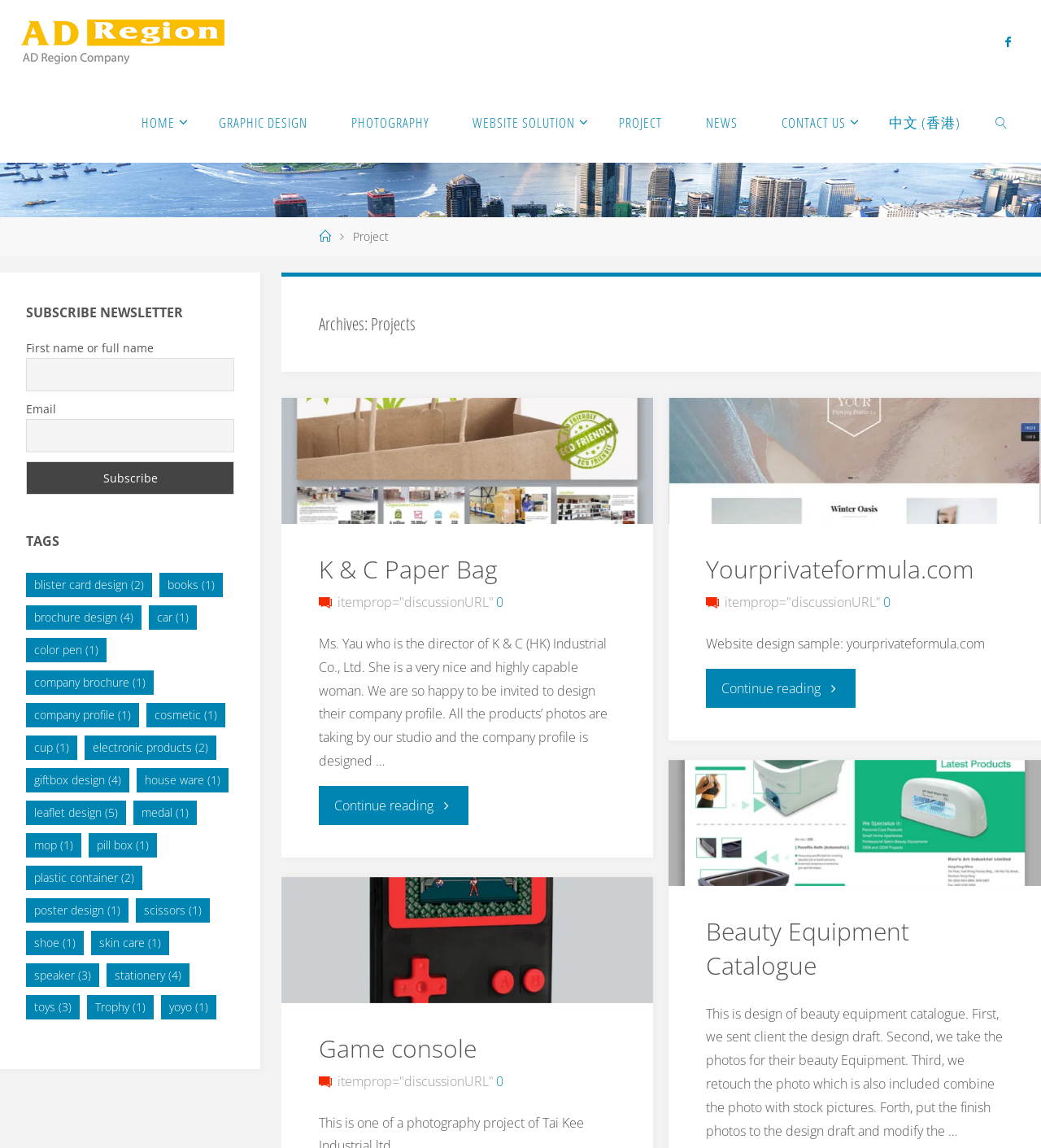Locate the bounding box coordinates of the item that should be clicked to fulfill the instruction: "Read more about 'K & C Paper Bag'".

[0.306, 0.684, 0.45, 0.718]